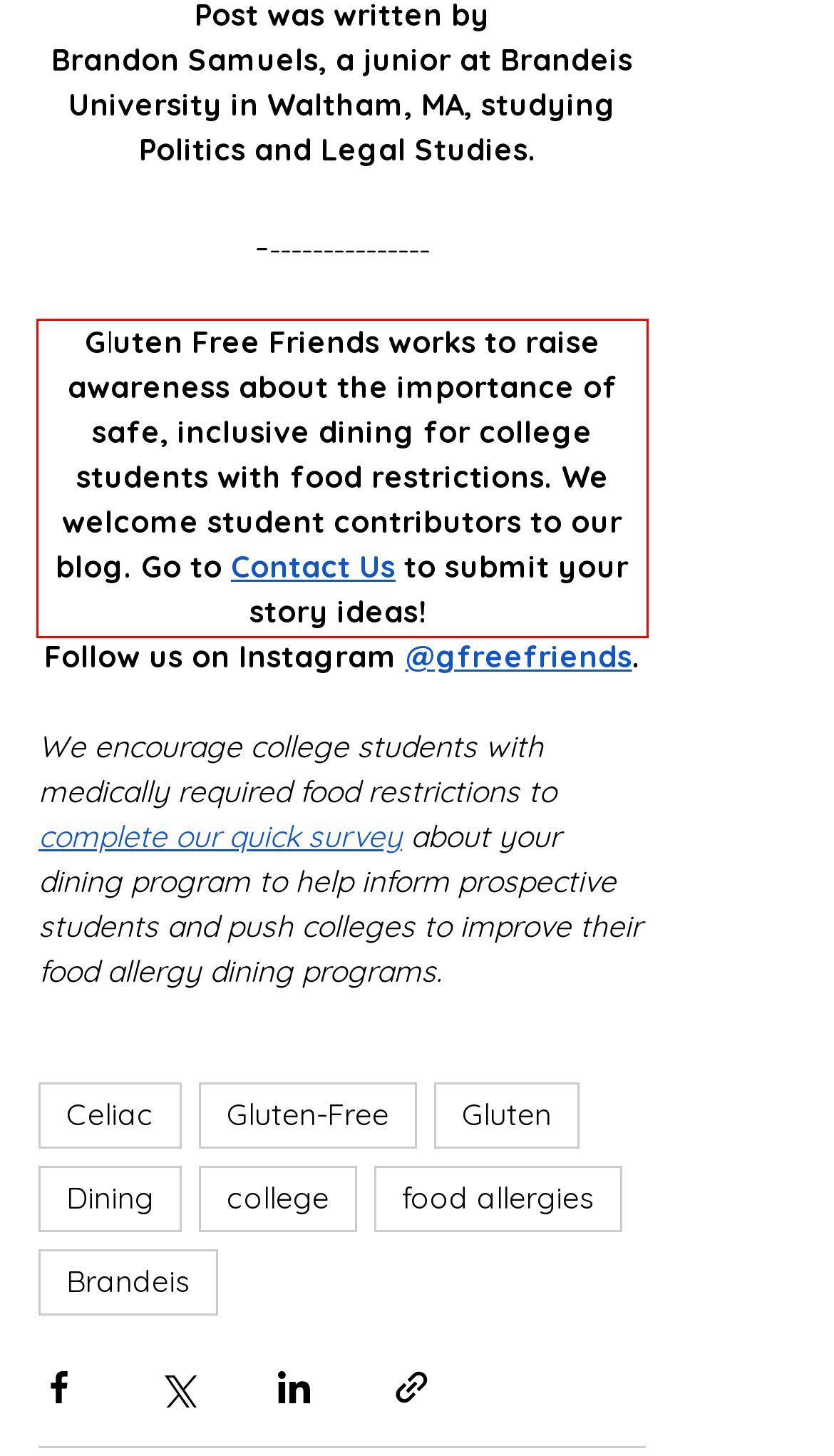Identify and transcribe the text content enclosed by the red bounding box in the given screenshot.

Gluten Free Friends works to raise awareness about the importance of safe, inclusive dining for college students with food restrictions. We welcome student contributors to our blog. Go to Contact Us to submit your story ideas!